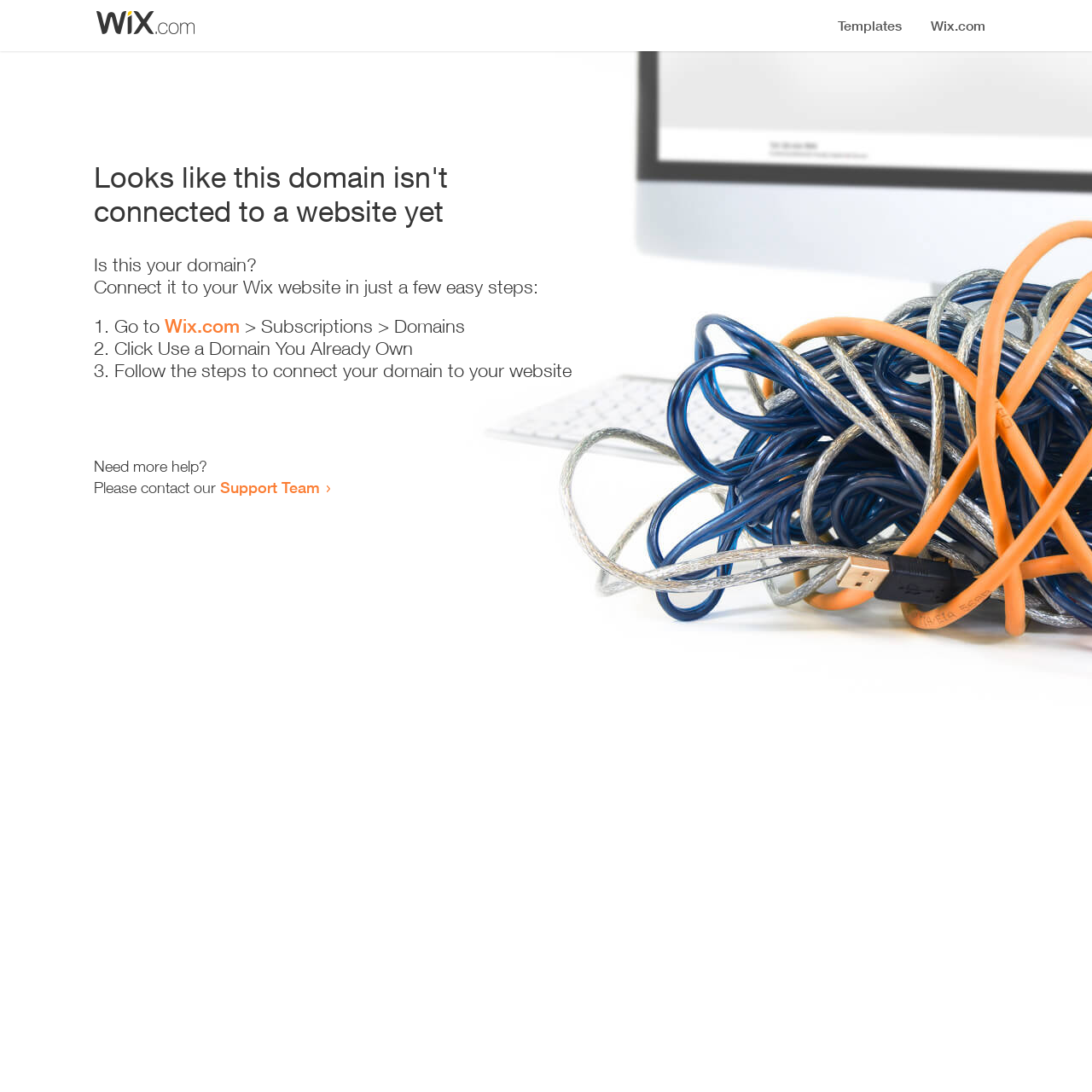Find the bounding box coordinates for the UI element whose description is: "Support Team". The coordinates should be four float numbers between 0 and 1, in the format [left, top, right, bottom].

[0.202, 0.438, 0.293, 0.455]